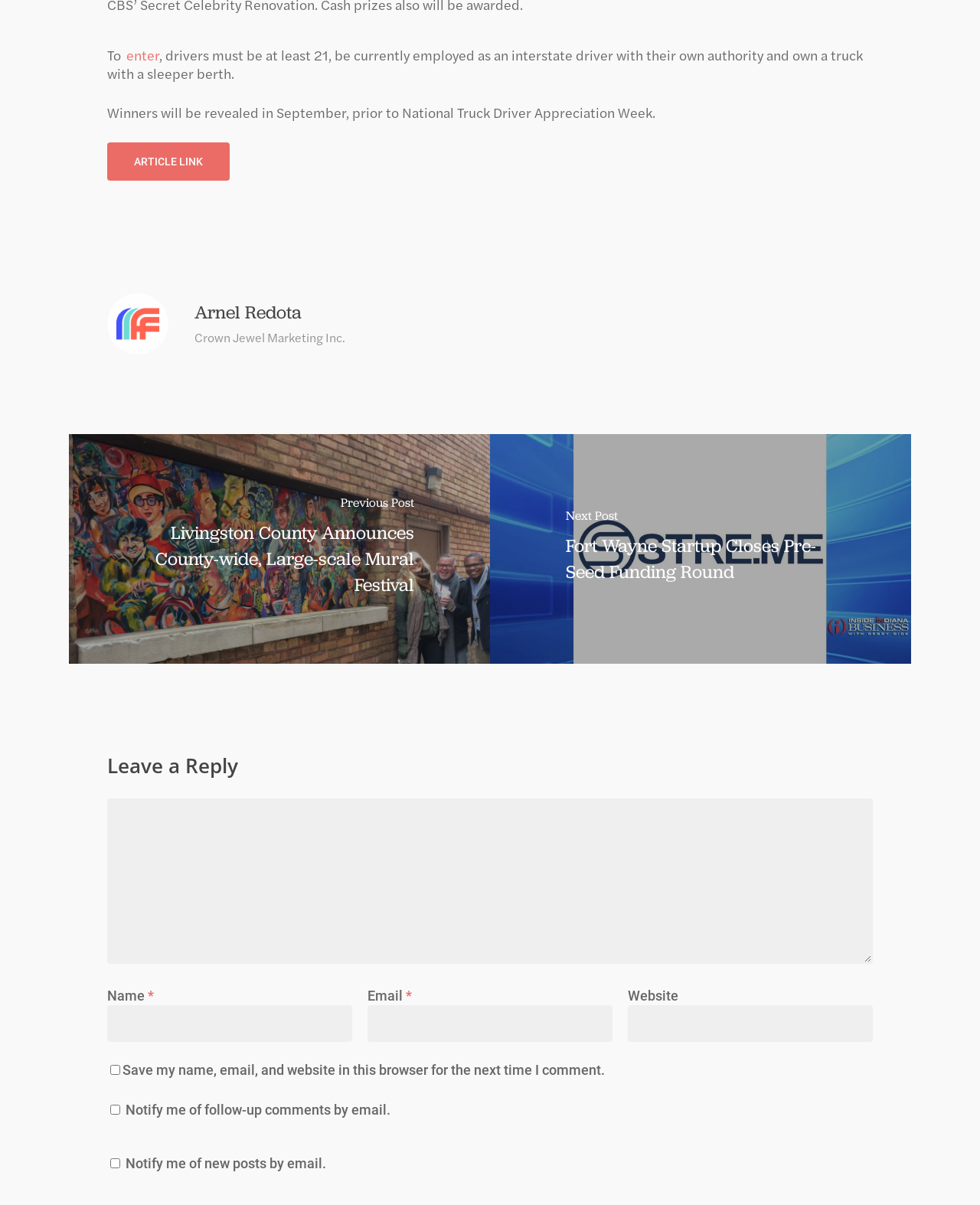Determine the bounding box coordinates for the UI element with the following description: "parent_node: Next Post". The coordinates should be four float numbers between 0 and 1, represented as [left, top, right, bottom].

[0.5, 0.36, 0.93, 0.551]